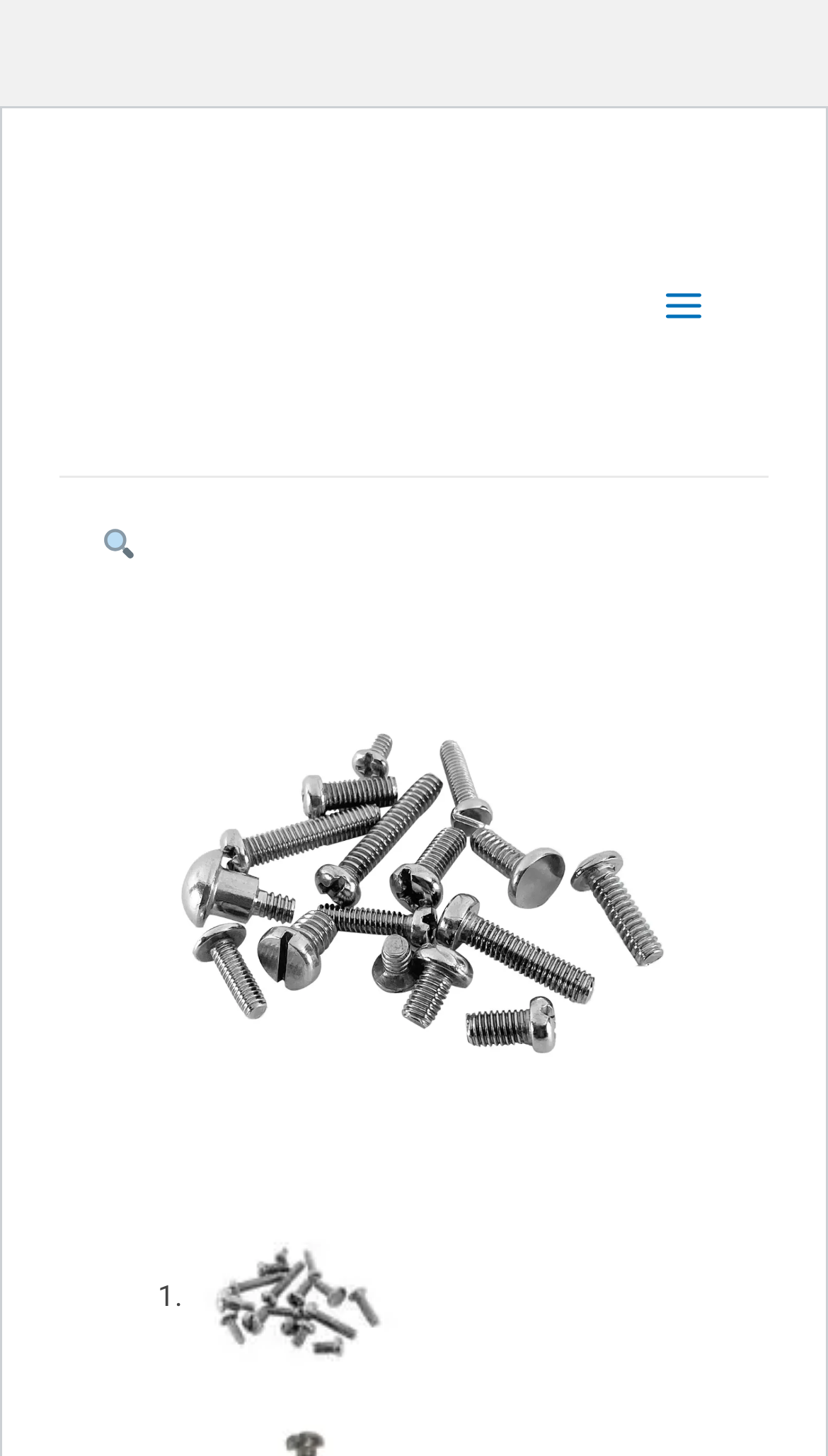Provide the bounding box coordinates of the HTML element described by the text: "title="screws"". The coordinates should be in the format [left, top, right, bottom] with values between 0 and 1.

[0.124, 0.591, 0.876, 0.615]